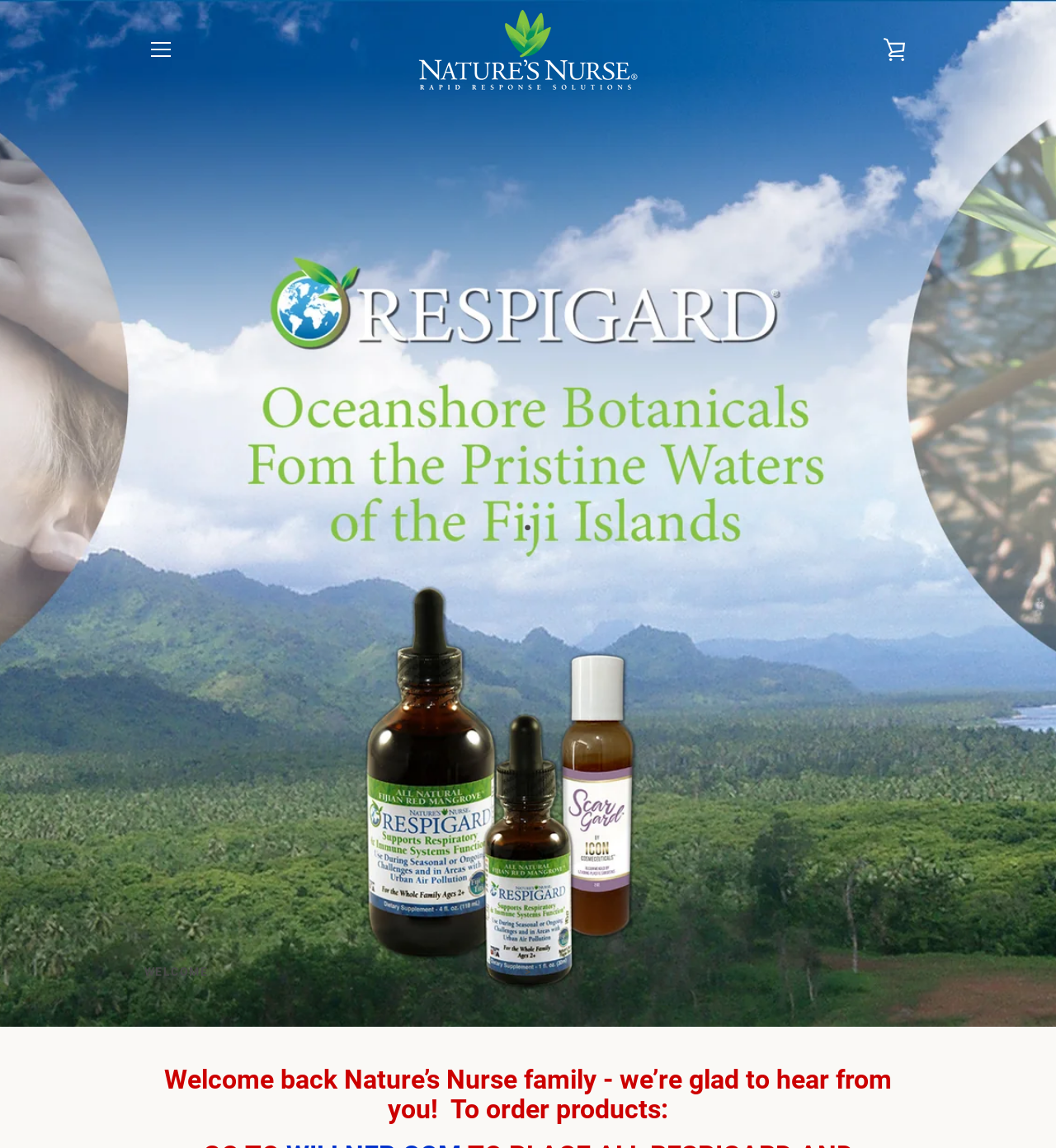Summarize the contents and layout of the webpage in detail.

This webpage is about Nature's Nurse, a natural product that supports respiratory and immune system function. At the top left, there is a "Skip to content" link, followed by a "MENU" button. To the right of the "MENU" button, the website's title "Natures Nurse" is displayed in a large font, accompanied by an image of the same name.

On the top right, there is a "VIEW CART" link. Below the title, there is a slider with three buttons labeled "SLIDE 1 WELCOME", "SLIDE 2 >", and "SLIDE 3". Each button has a corresponding link below it.

The main content of the webpage starts with a welcome message, "Welcome back Nature’s Nurse family - we’re glad to hear from you! To order products:". Below this message, there are several links, including "SEARCH", "CONTACT", and "FDA DISCLAIMER".

In the middle of the page, there is a section to sign up for updates, with a heading "SIGN UP FOR UPDATES" and a text "Promotions, new products and sales. Directly to your inbox.". This section includes a textbox to enter an email address and a "SUBSCRIBE" button.

At the bottom of the page, there is a copyright notice "Copyright © 2024," followed by a link to Nature's Nurse and a "Powered by Shopify" link. There are also several payment icons, including American Express, Apple Pay, Diners Club, Discover, Meta Pay, Mastercard, Shop Pay, and Visa.